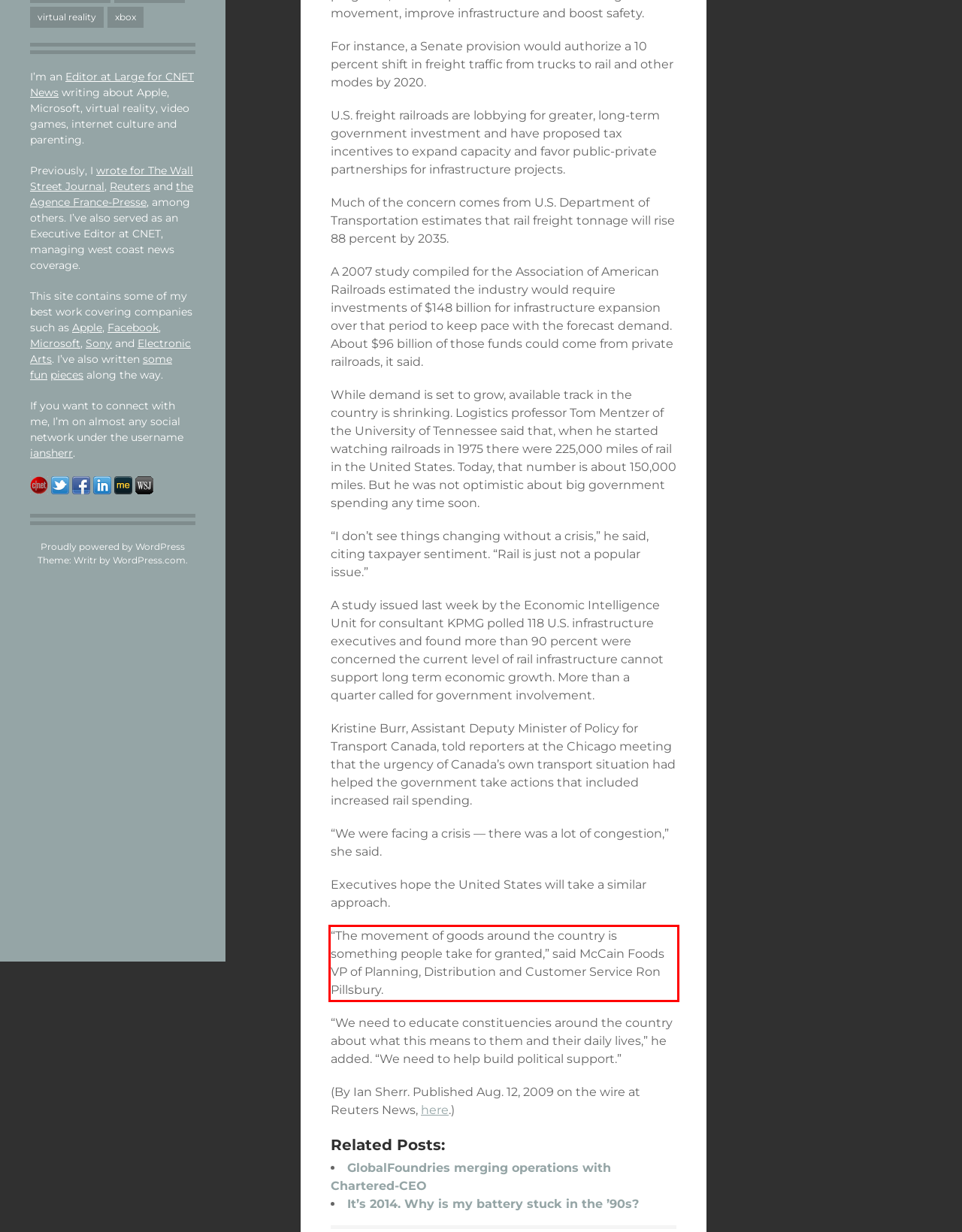Please extract the text content within the red bounding box on the webpage screenshot using OCR.

“The movement of goods around the country is something people take for granted,” said McCain Foods VP of Planning, Distribution and Customer Service Ron Pillsbury.